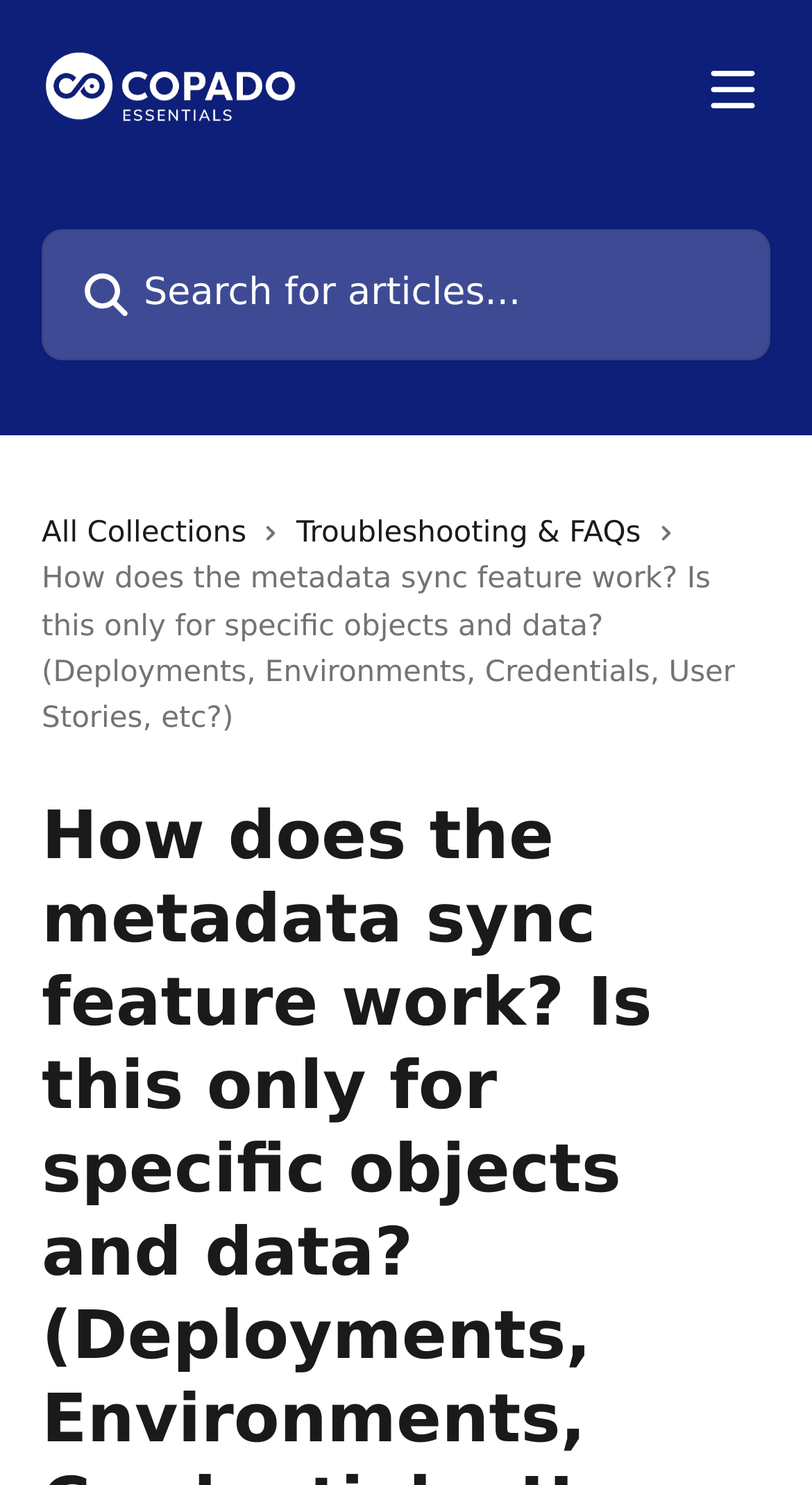What is the topic of the main content?
Use the information from the image to give a detailed answer to the question.

I read the static text element in the main content section, which asks a question about how the metadata sync feature works.